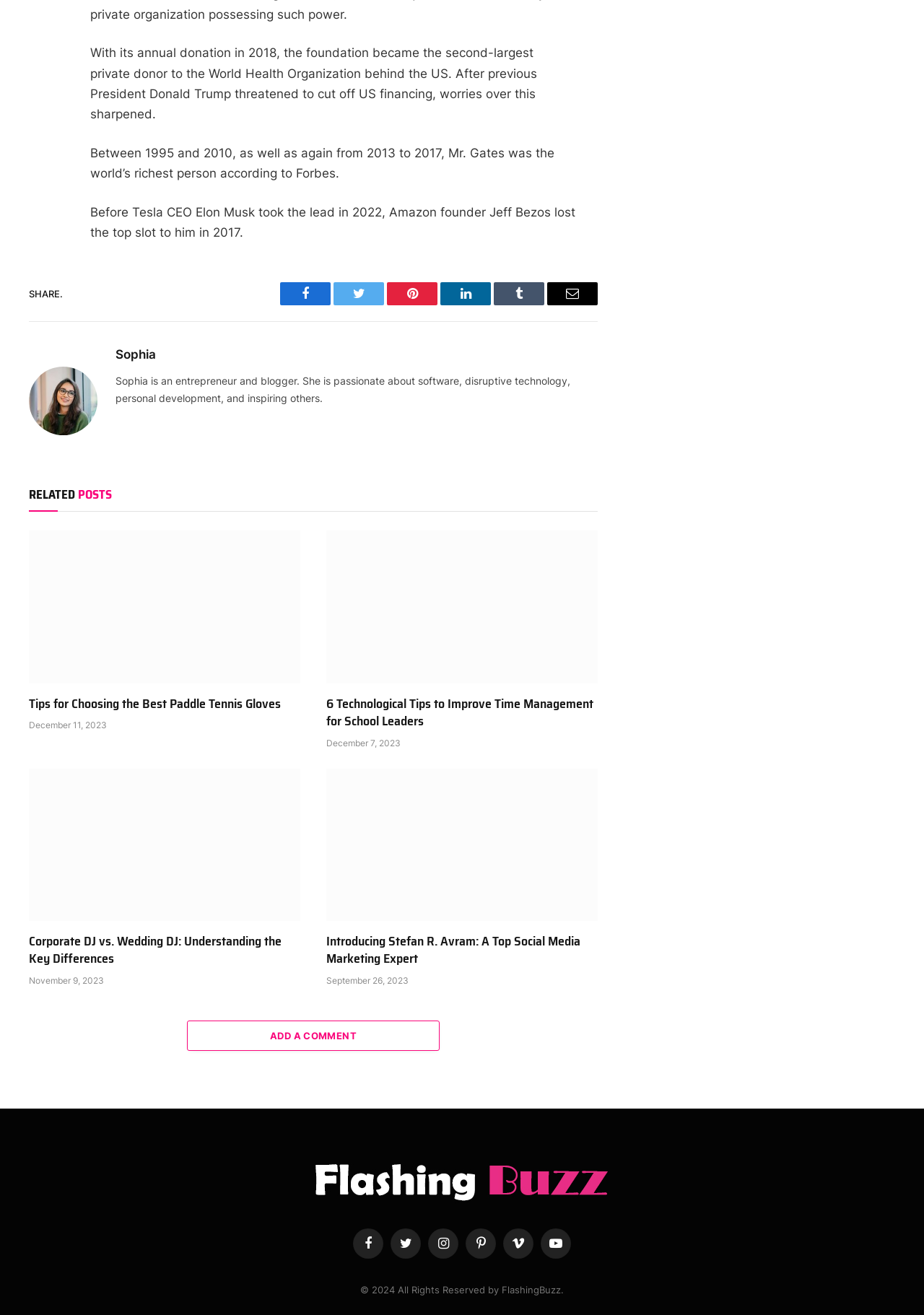Please find the bounding box coordinates of the element that must be clicked to perform the given instruction: "Share on Facebook". The coordinates should be four float numbers from 0 to 1, i.e., [left, top, right, bottom].

[0.303, 0.215, 0.358, 0.232]